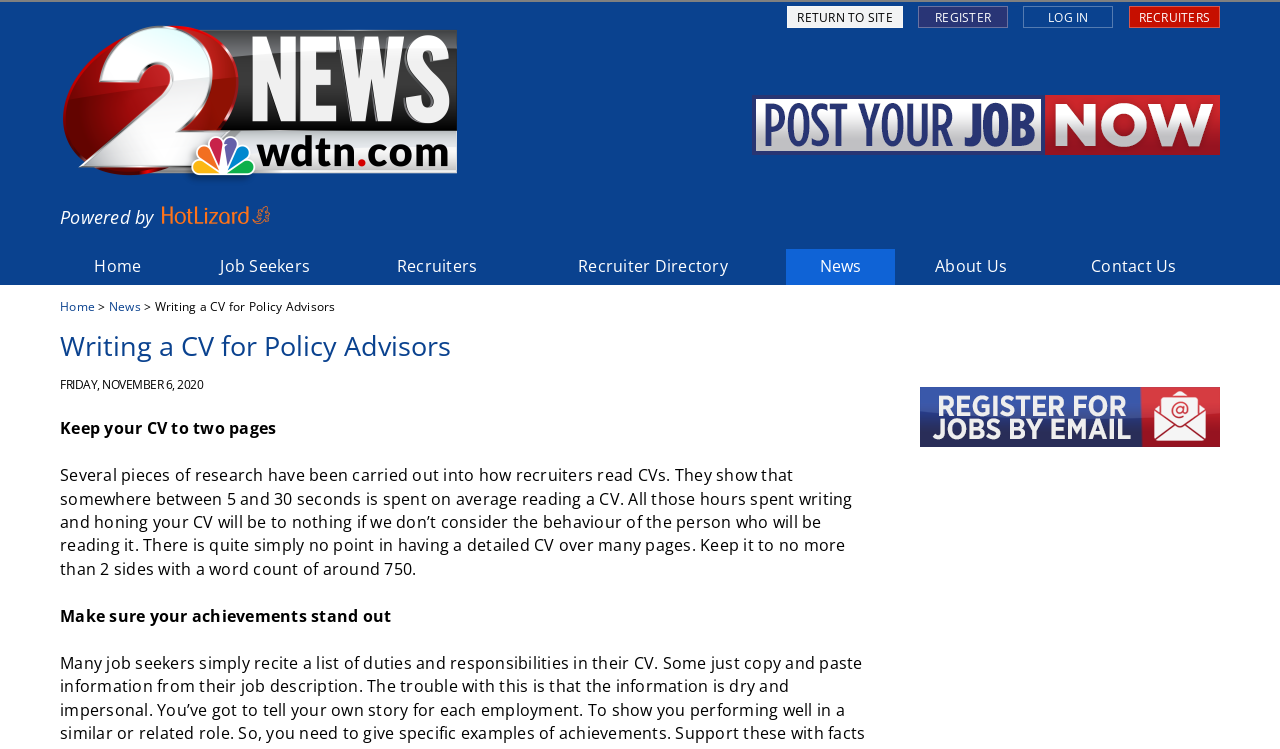What is the purpose of the 'Post Your Job With Us' button?
Please provide a comprehensive answer based on the information in the image.

The 'Post Your Job With Us' button is likely intended for recruiters or employers who want to post a job on the WDTN Jobs portal. This button is located in the top-right corner of the webpage.